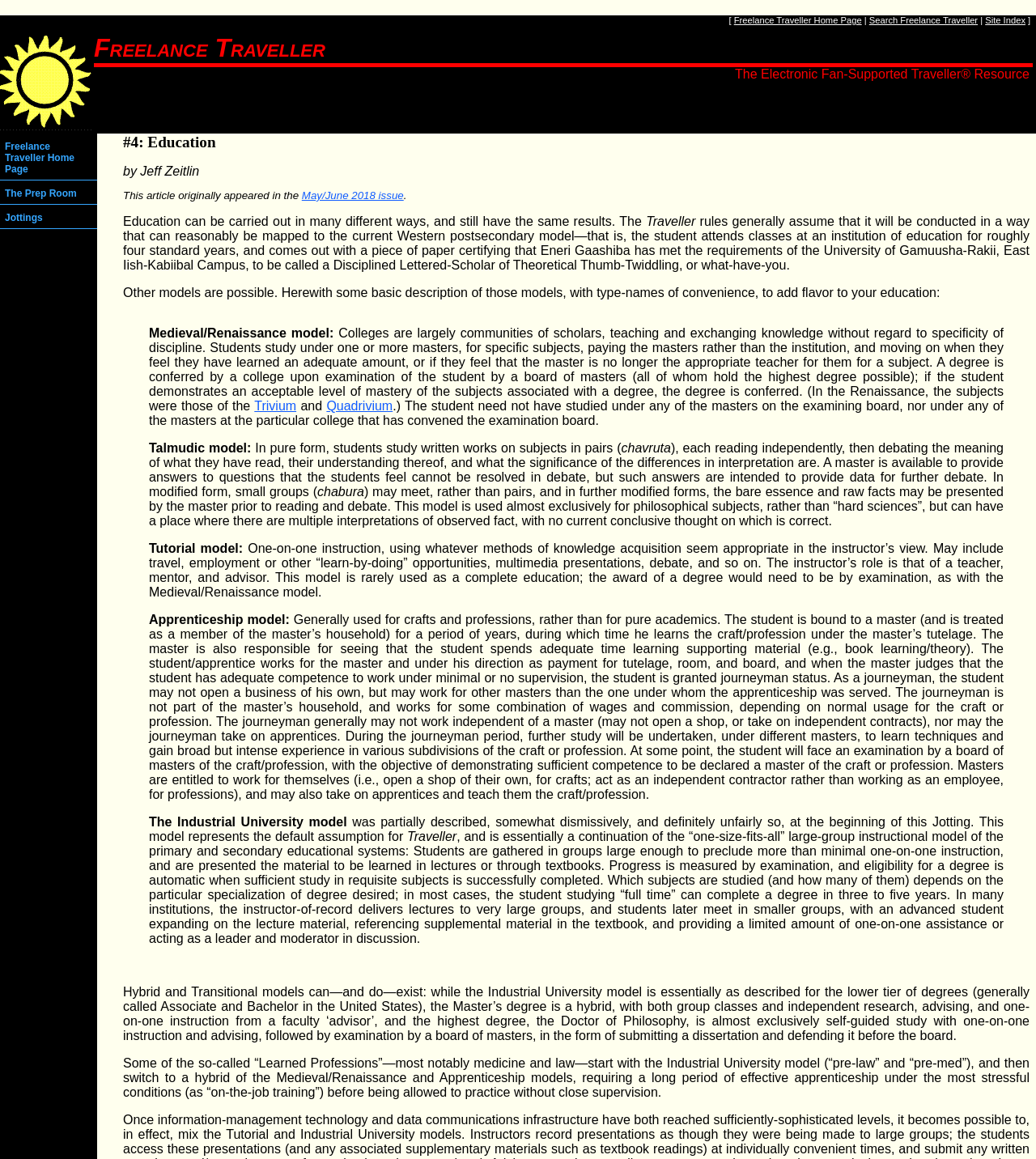Locate the UI element that matches the description Site Index in the webpage screenshot. Return the bounding box coordinates in the format (top-left x, top-left y, bottom-right x, bottom-right y), with values ranging from 0 to 1.

[0.951, 0.013, 0.99, 0.022]